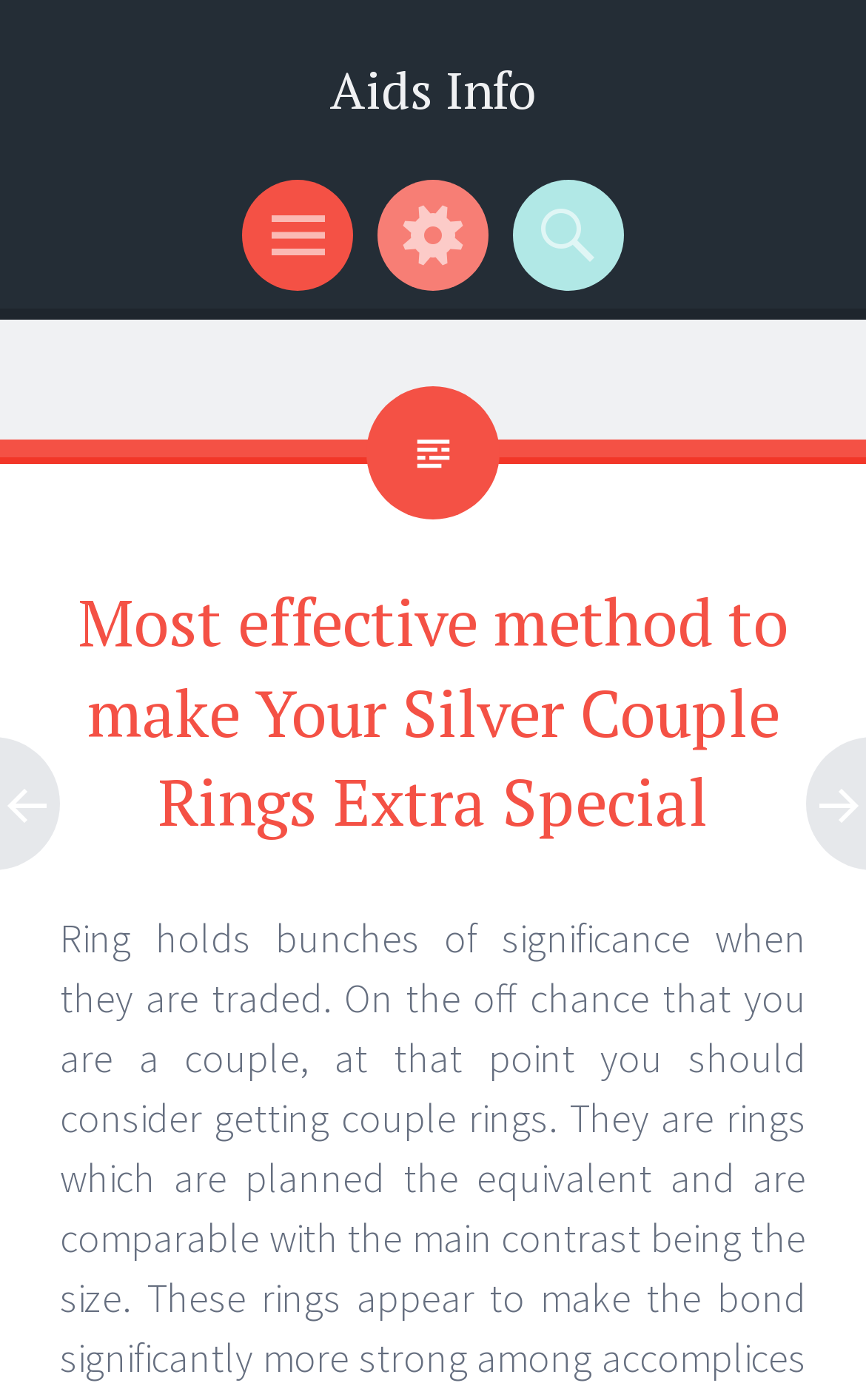Provide a one-word or short-phrase response to the question:
What is the purpose of the 'Aids Info' link?

Unclear